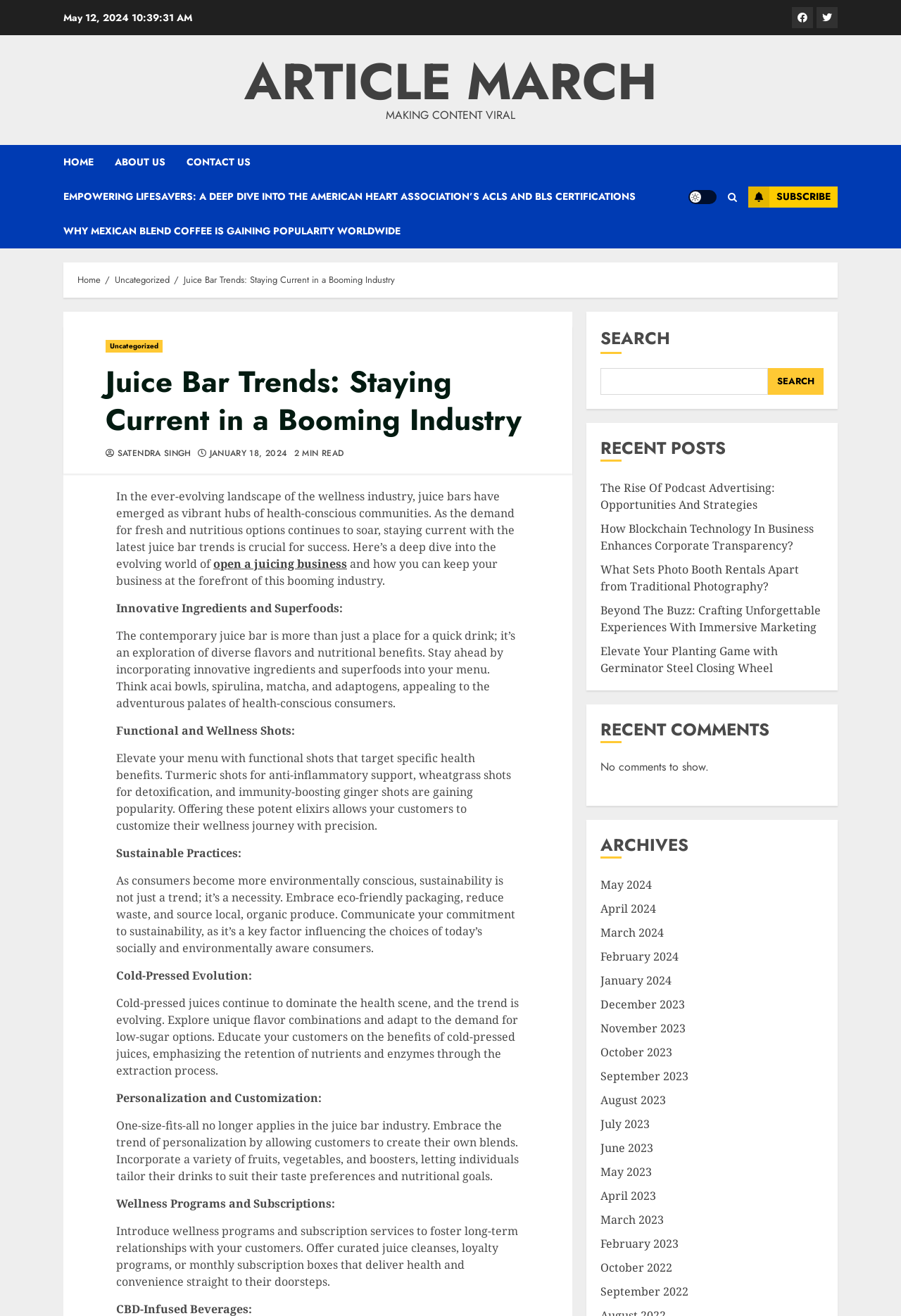Provide a brief response to the question below using a single word or phrase: 
What is the purpose of the search box?

To search the website